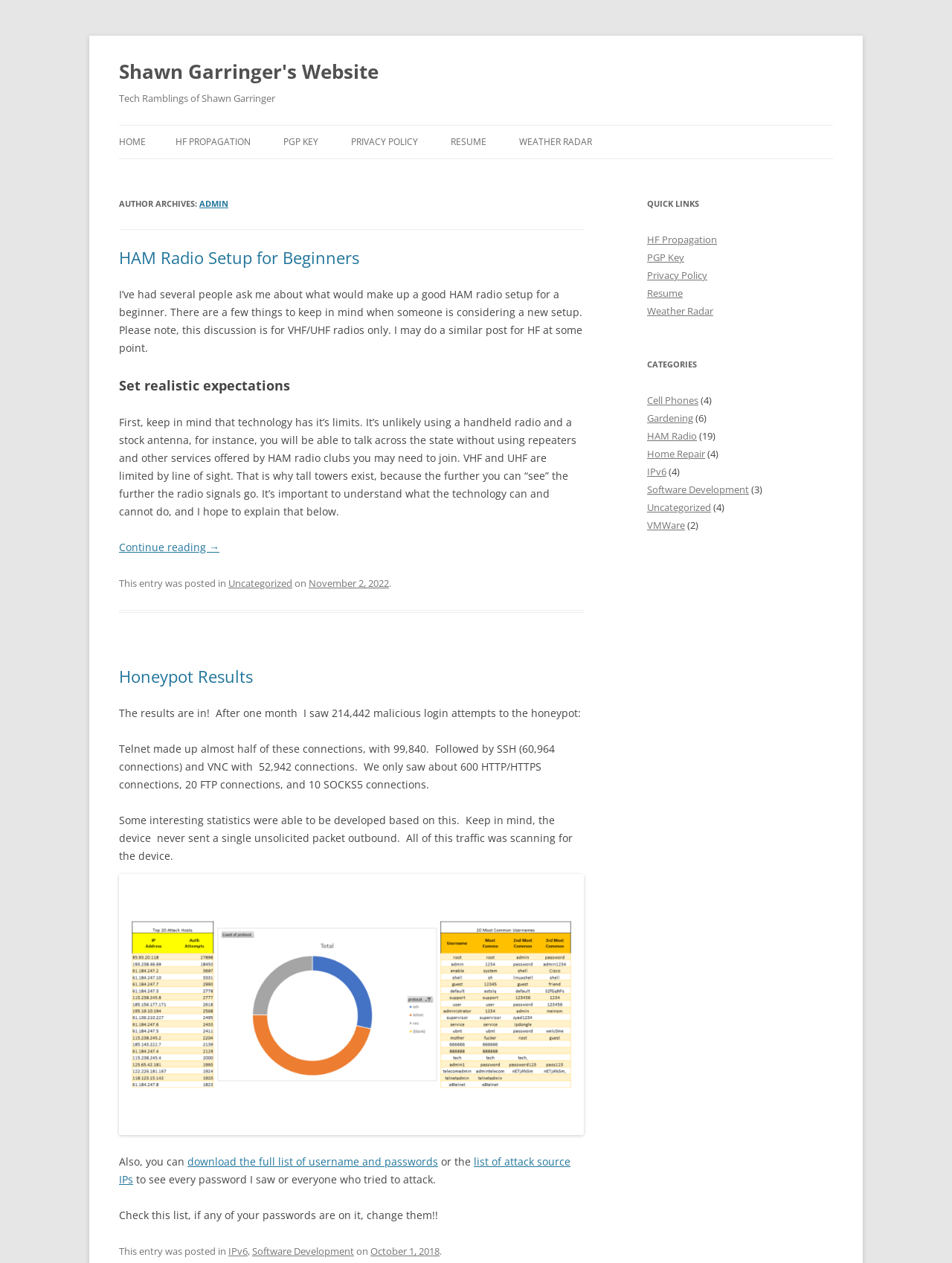Please locate the clickable area by providing the bounding box coordinates to follow this instruction: "Click the 'Home' link".

None